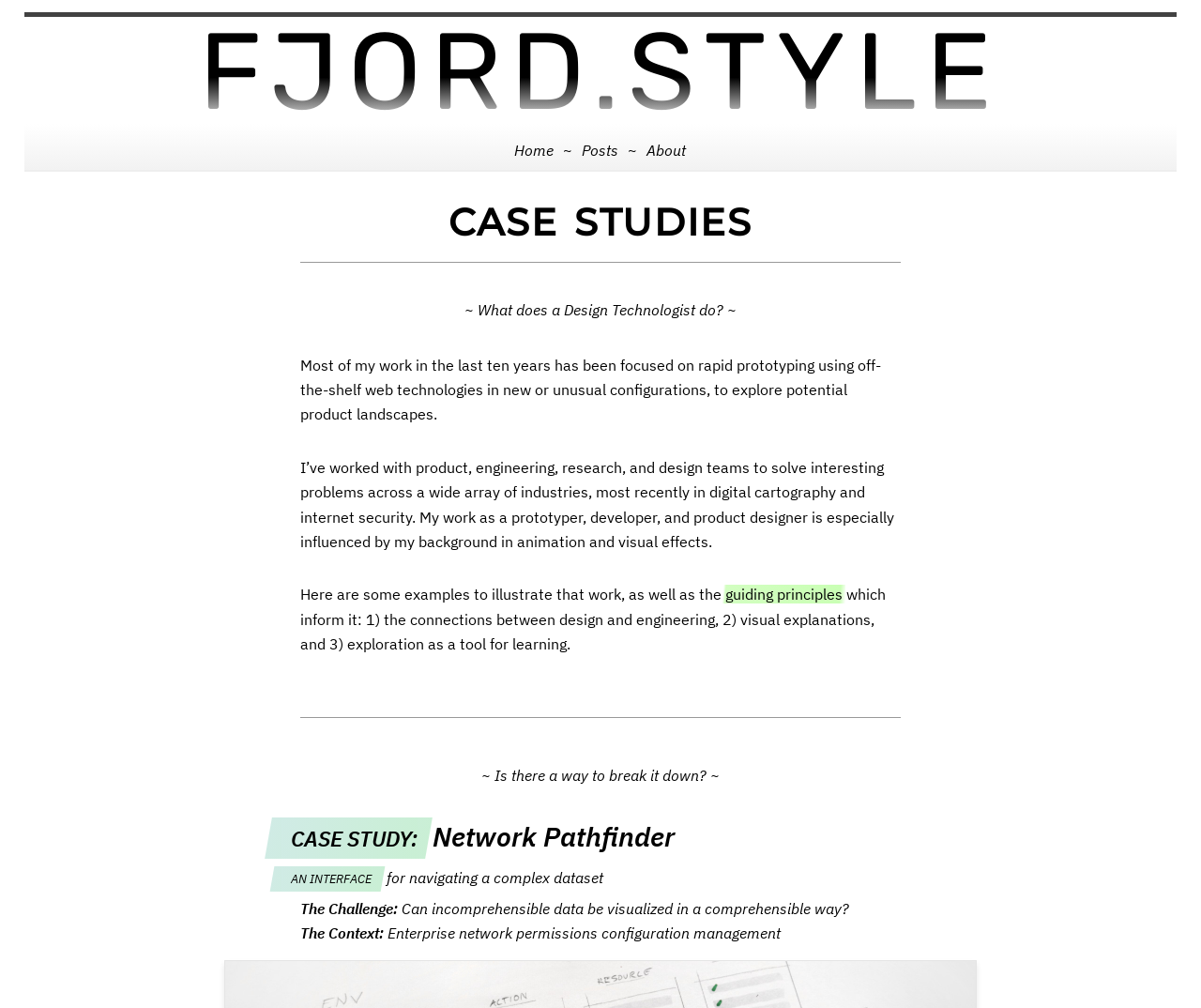How many case studies are shown on this webpage?
Please answer the question with as much detail and depth as you can.

The webpage has a section titled 'CASE STUDIES' and shows a case study titled 'Network Pathfinder', indicating that there is at least one case study on this webpage.